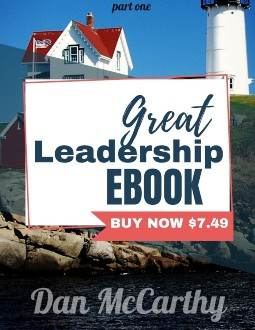Please answer the following question using a single word or phrase: 
Who is the author of the ebook?

Dan McCarthy